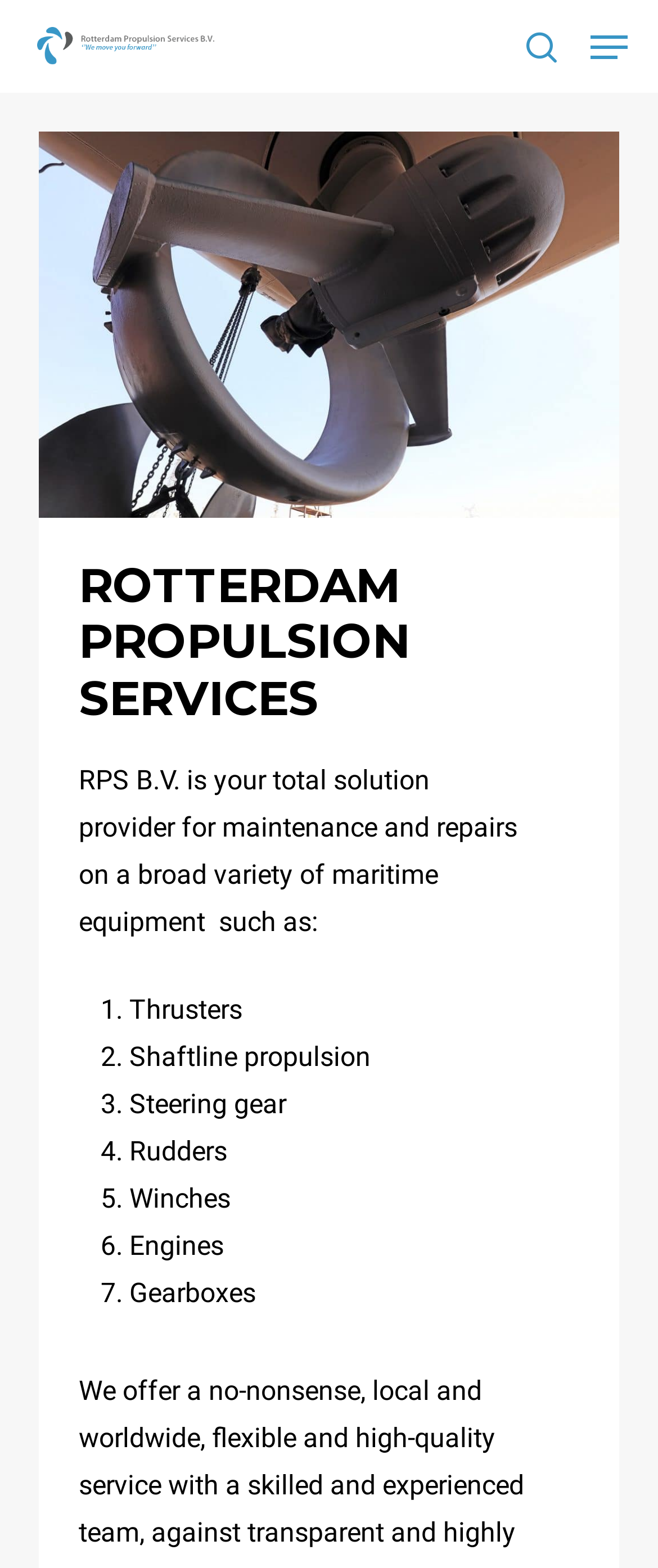Create an elaborate caption that covers all aspects of the webpage.

The webpage is about Rotterdam Propulsion Services B.V., a company that provides maintenance and repair services for maritime equipment. At the top left corner, there is a search bar with a textbox labeled "Search" and a "Close Search" link next to it. Below the search bar, there is a link to the company's name, accompanied by an image of the company's logo.

On the top right corner, there is a navigation menu button labeled "Navigation Menu". When expanded, it reveals a heading "ROTTERDAM PROPULSION SERVICES" followed by a paragraph of text describing the company's services. The text explains that RPS B.V. is a total solution provider for maintenance and repairs on a broad variety of maritime equipment.

Below the company description, there is a list of seven items, each marked with a numbered list marker (1. to 7.). The list includes various types of maritime equipment that the company services, such as thrusters, shaftline propulsion, steering gear, rudders, winches, engines, and gearboxes. Each list item is accompanied by a brief description of the equipment.